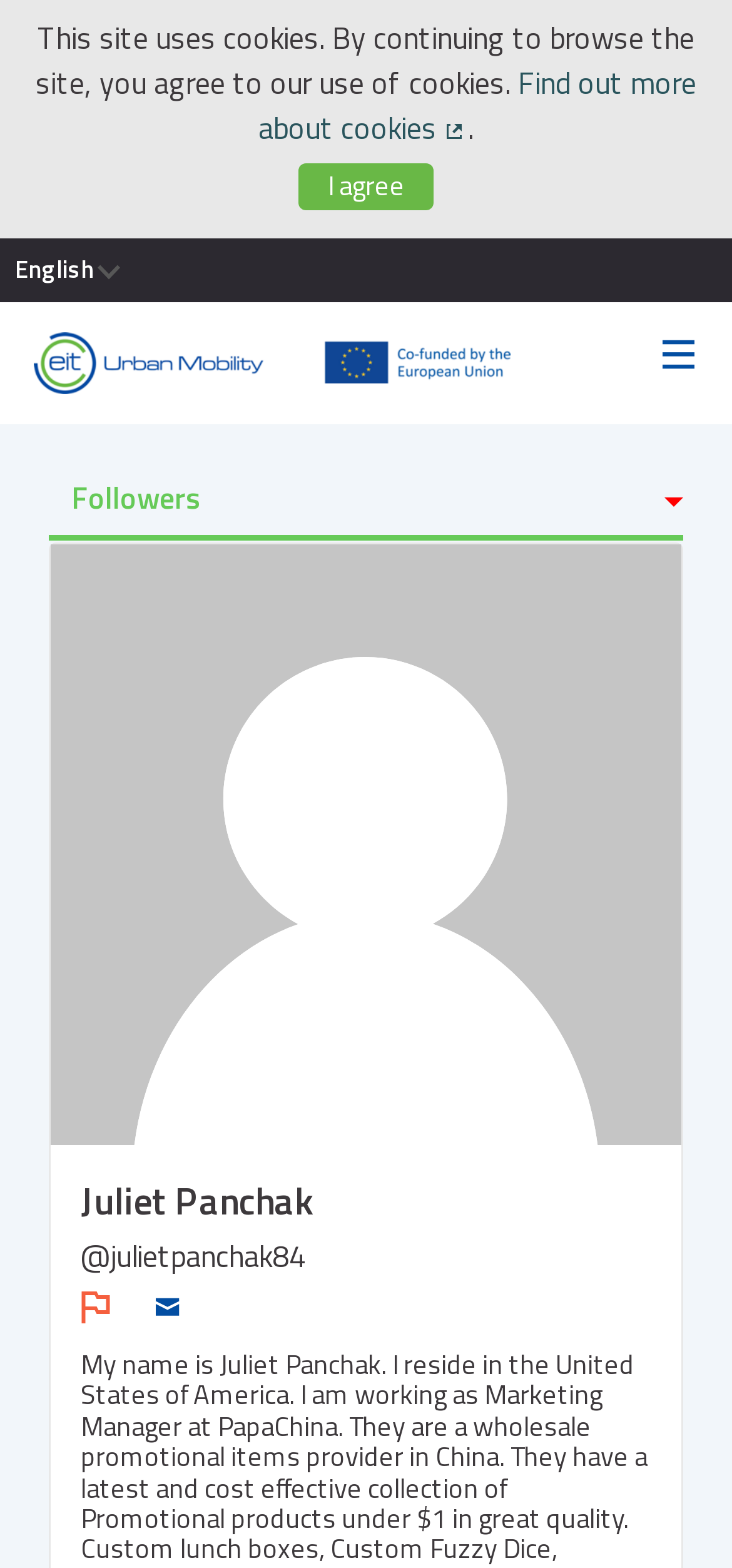Please identify the bounding box coordinates of the element that needs to be clicked to execute the following command: "open navigation". Provide the bounding box using four float numbers between 0 and 1, formatted as [left, top, right, bottom].

[0.905, 0.214, 0.95, 0.239]